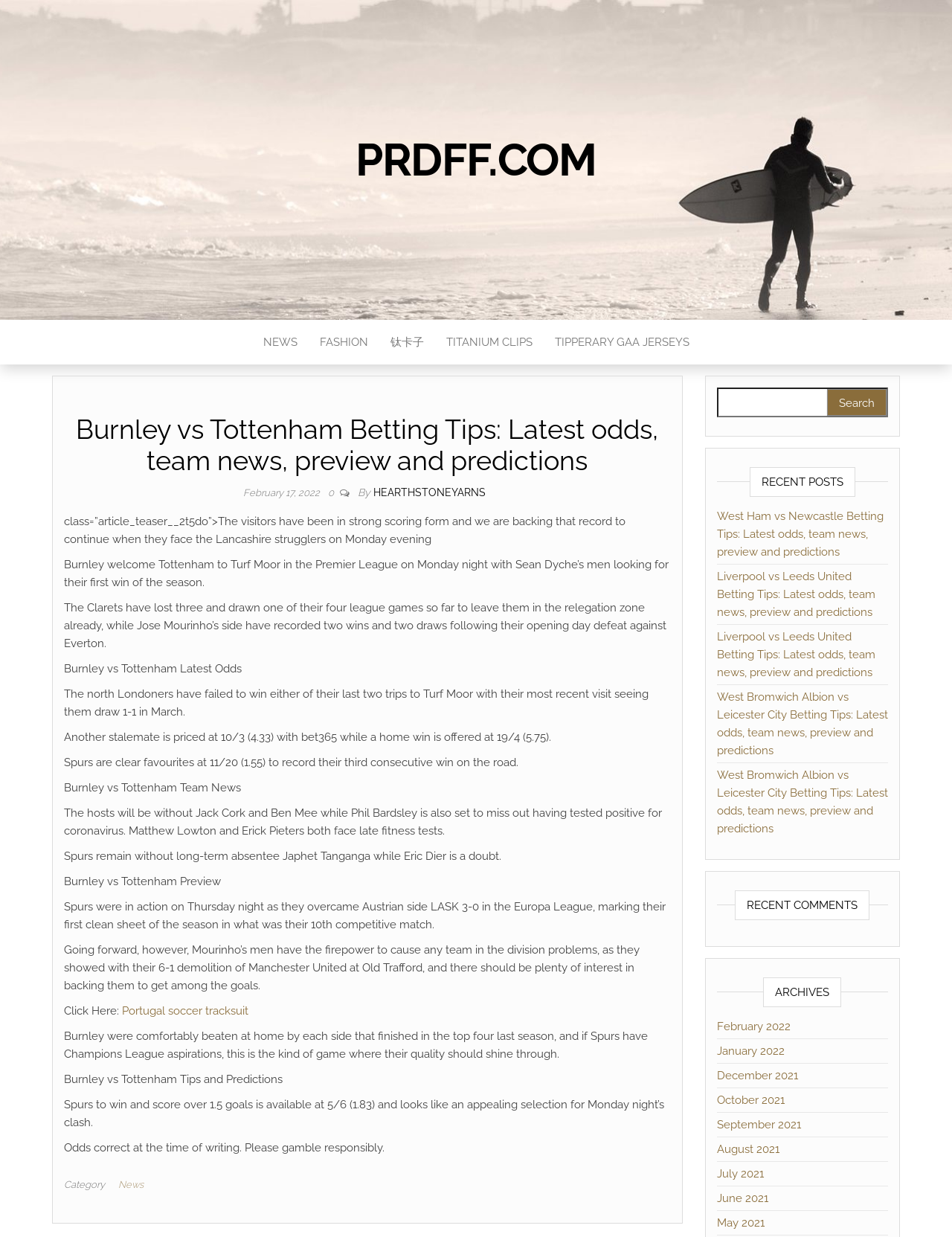What is the name of the author of the article?
Respond to the question with a single word or phrase according to the image.

HEARTHSTONEYARNS